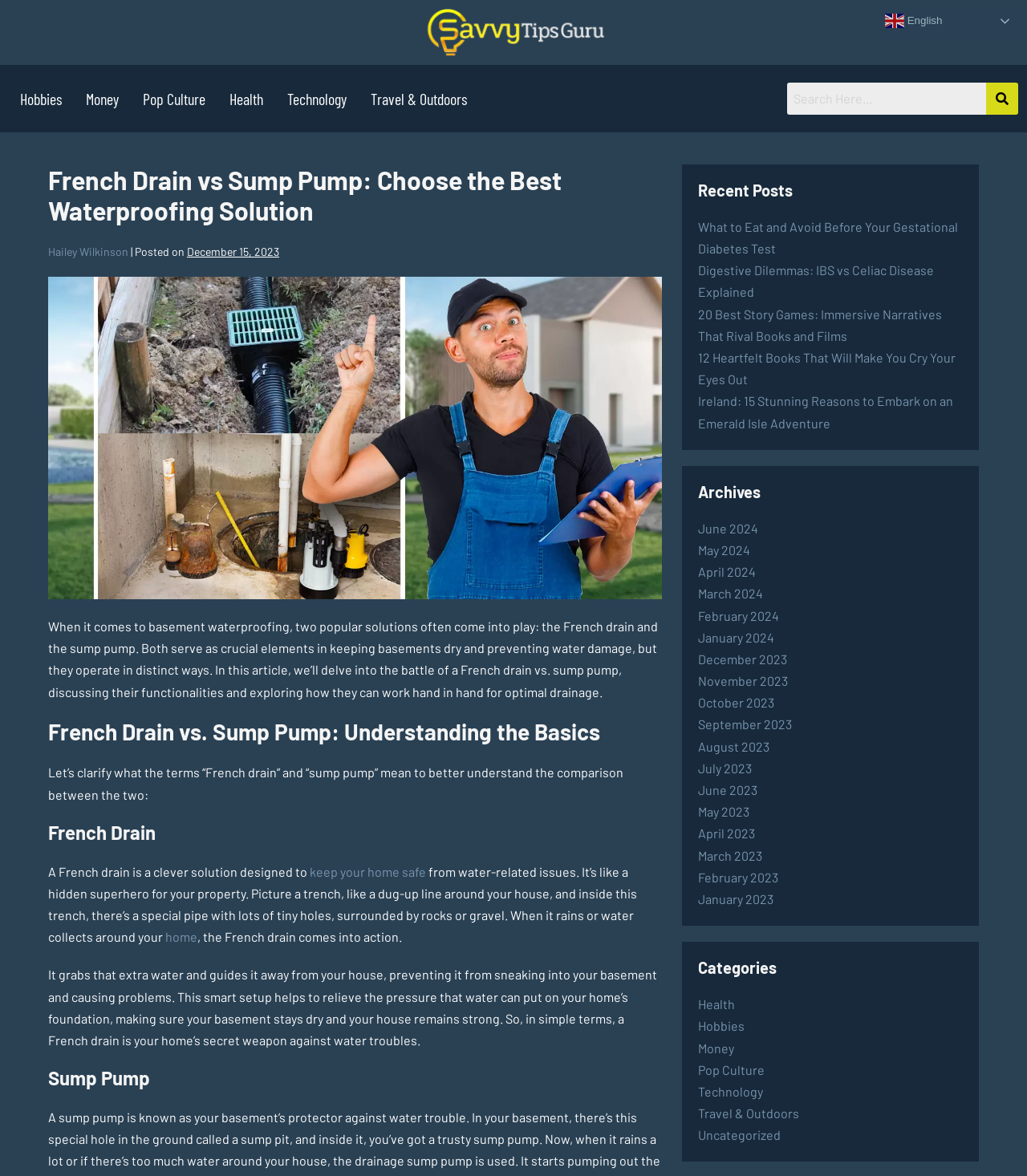Can you show the bounding box coordinates of the region to click on to complete the task described in the instruction: "Click the 'savvy-tips-guru-logo' link"?

[0.062, 0.007, 0.938, 0.048]